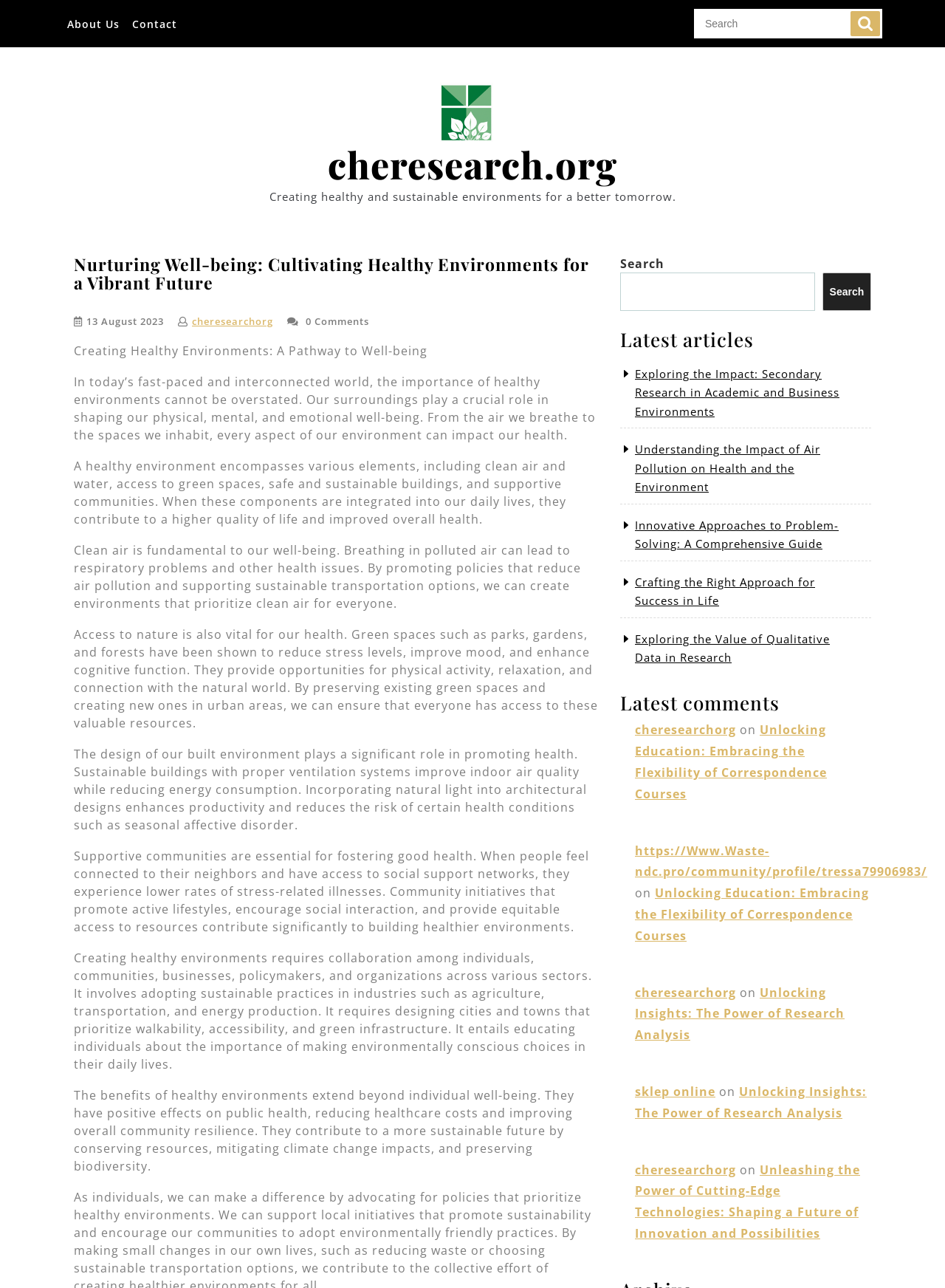What is the title of the latest article? Observe the screenshot and provide a one-word or short phrase answer.

Exploring the Impact: Secondary Research in Academic and Business Environments